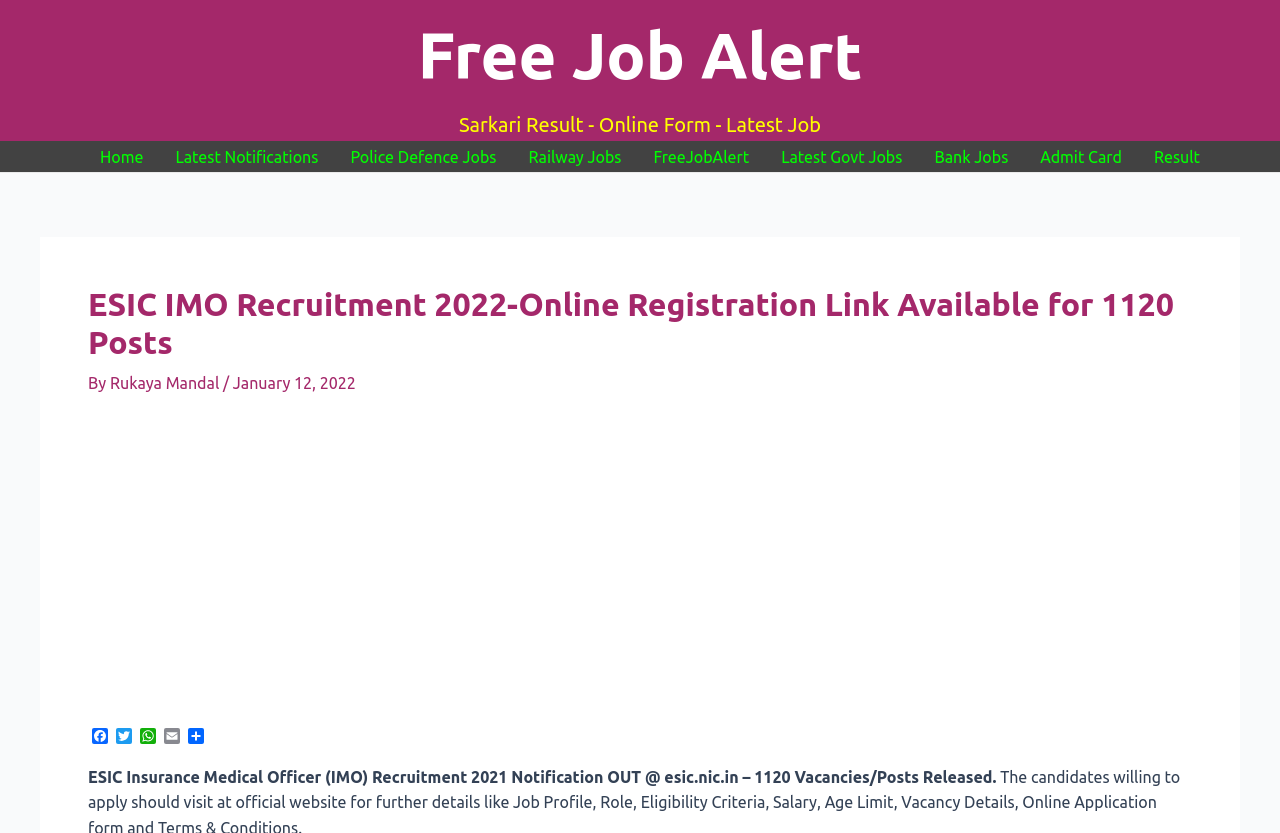Locate the coordinates of the bounding box for the clickable region that fulfills this instruction: "View ESIC IMO Recruitment 2022 details".

[0.069, 0.342, 0.931, 0.434]